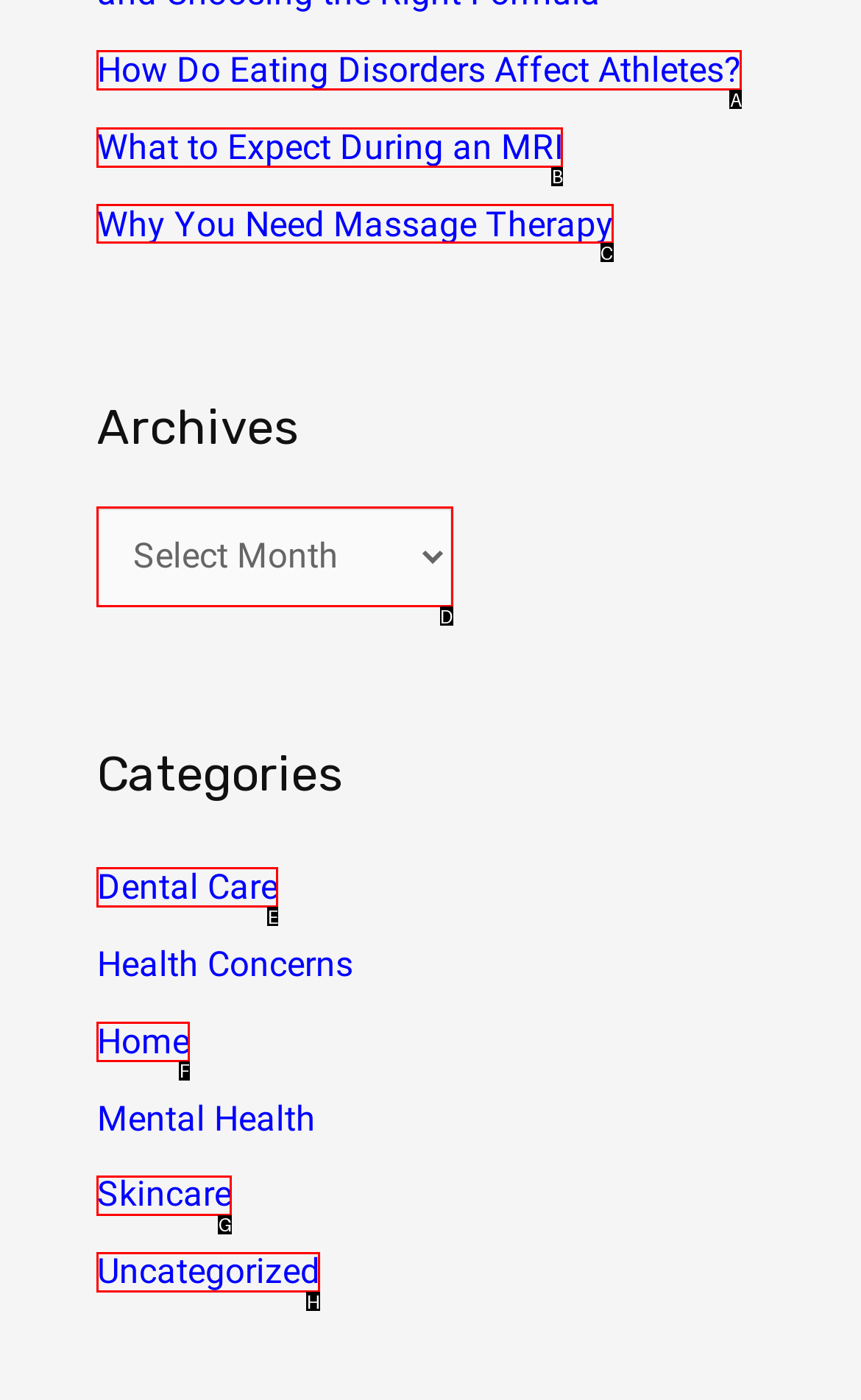To achieve the task: Read 'Why You Need Massage Therapy' article, indicate the letter of the correct choice from the provided options.

C